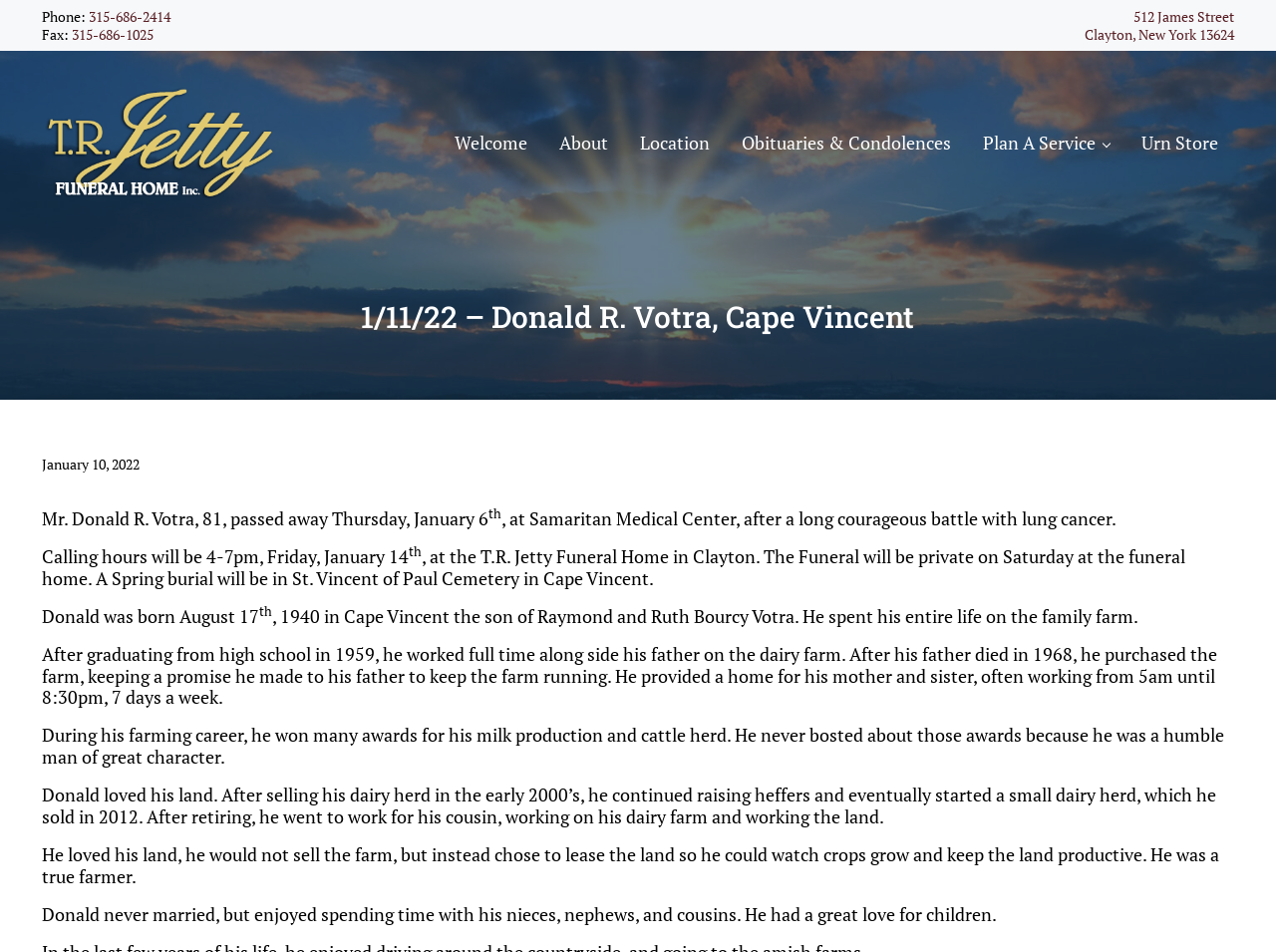What was Donald R. Votra's age at the time of his passing?
From the image, respond using a single word or phrase.

81